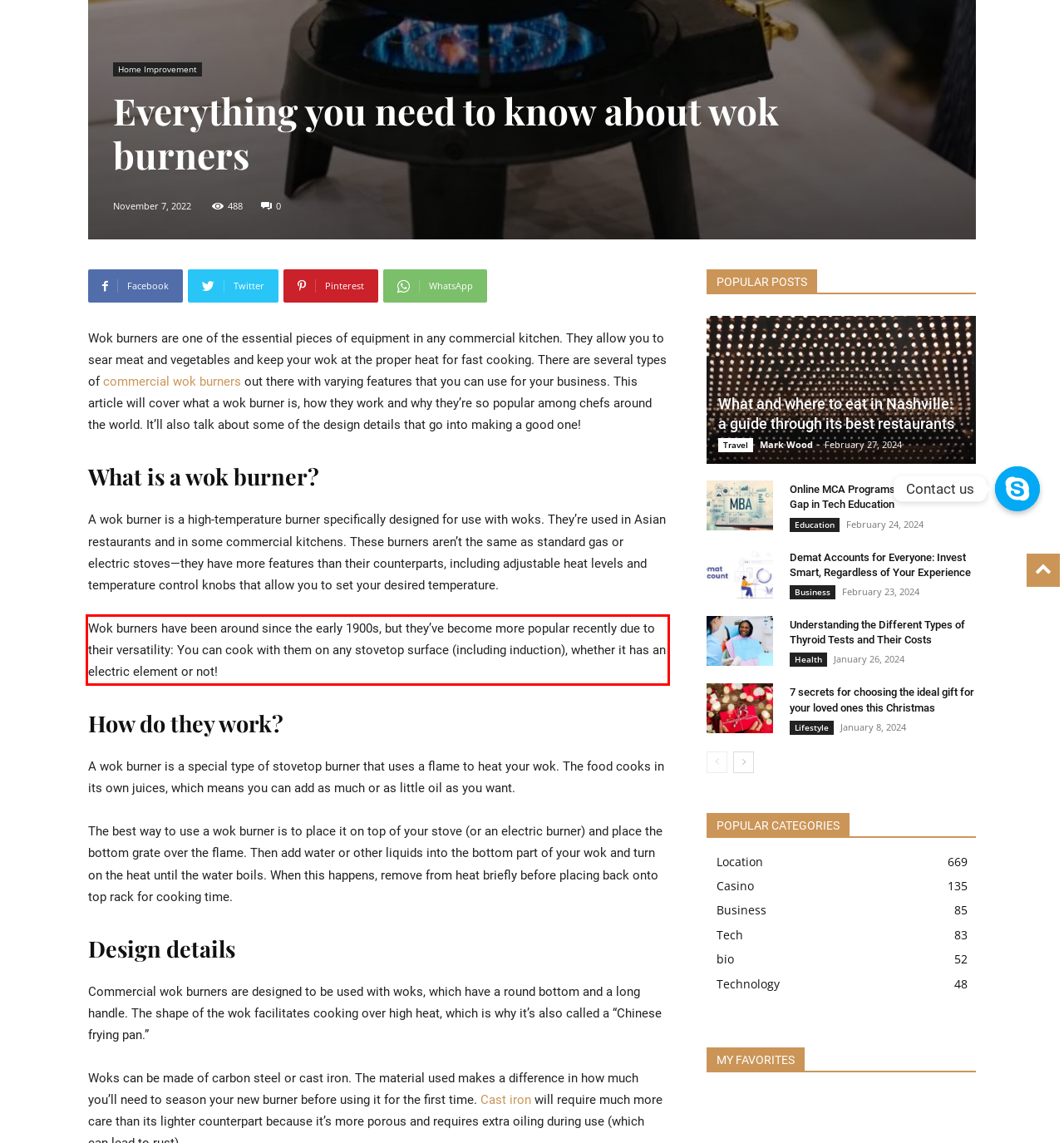Please extract the text content within the red bounding box on the webpage screenshot using OCR.

Wok burners have been around since the early 1900s, but they’ve become more popular recently due to their versatility: You can cook with them on any stovetop surface (including induction), whether it has an electric element or not!